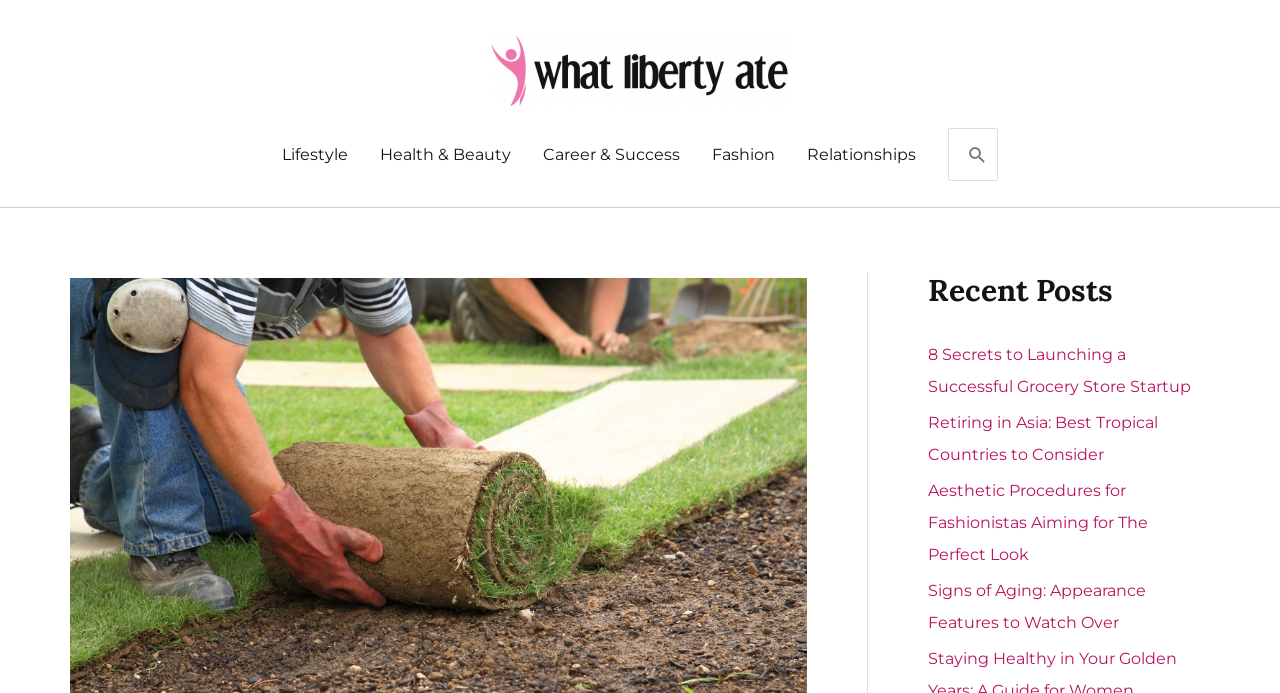How many categories are available in the site navigation?
Answer the question with a single word or phrase derived from the image.

5